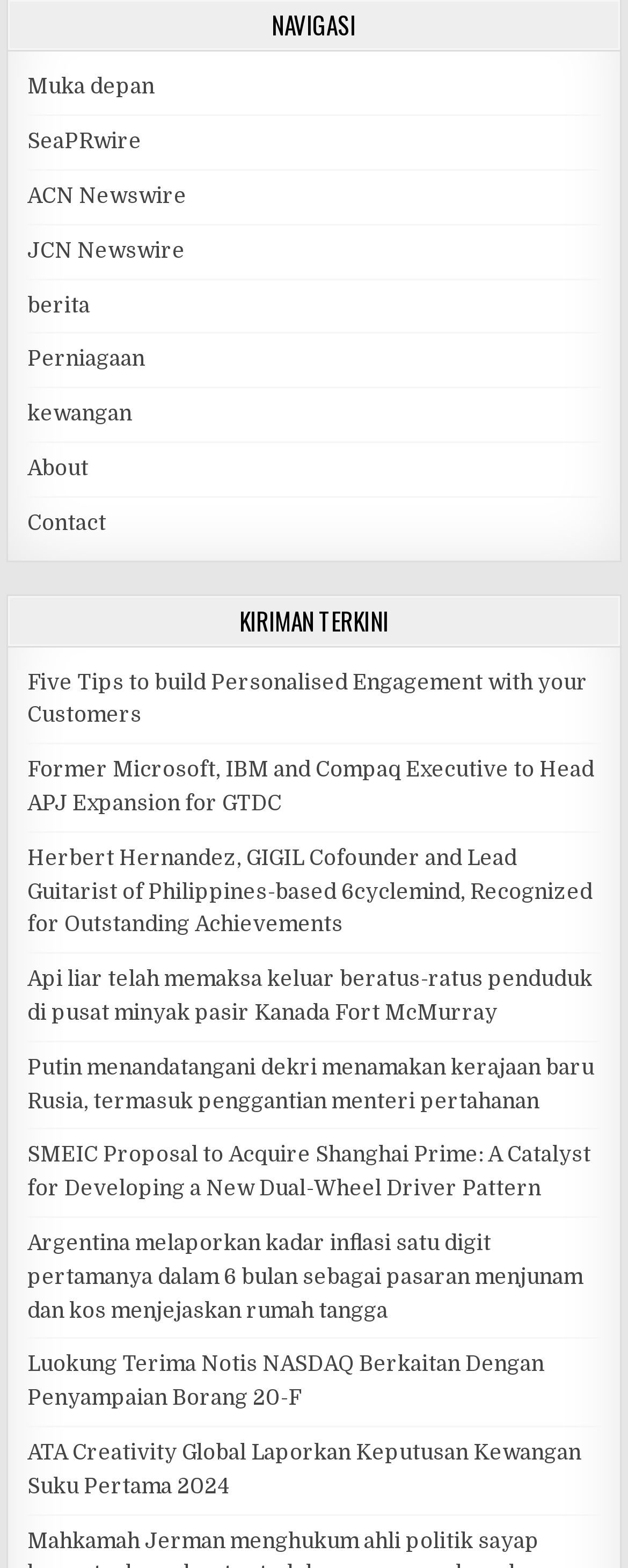Please determine the bounding box coordinates of the clickable area required to carry out the following instruction: "Contact us". The coordinates must be four float numbers between 0 and 1, represented as [left, top, right, bottom].

[0.043, 0.326, 0.169, 0.341]